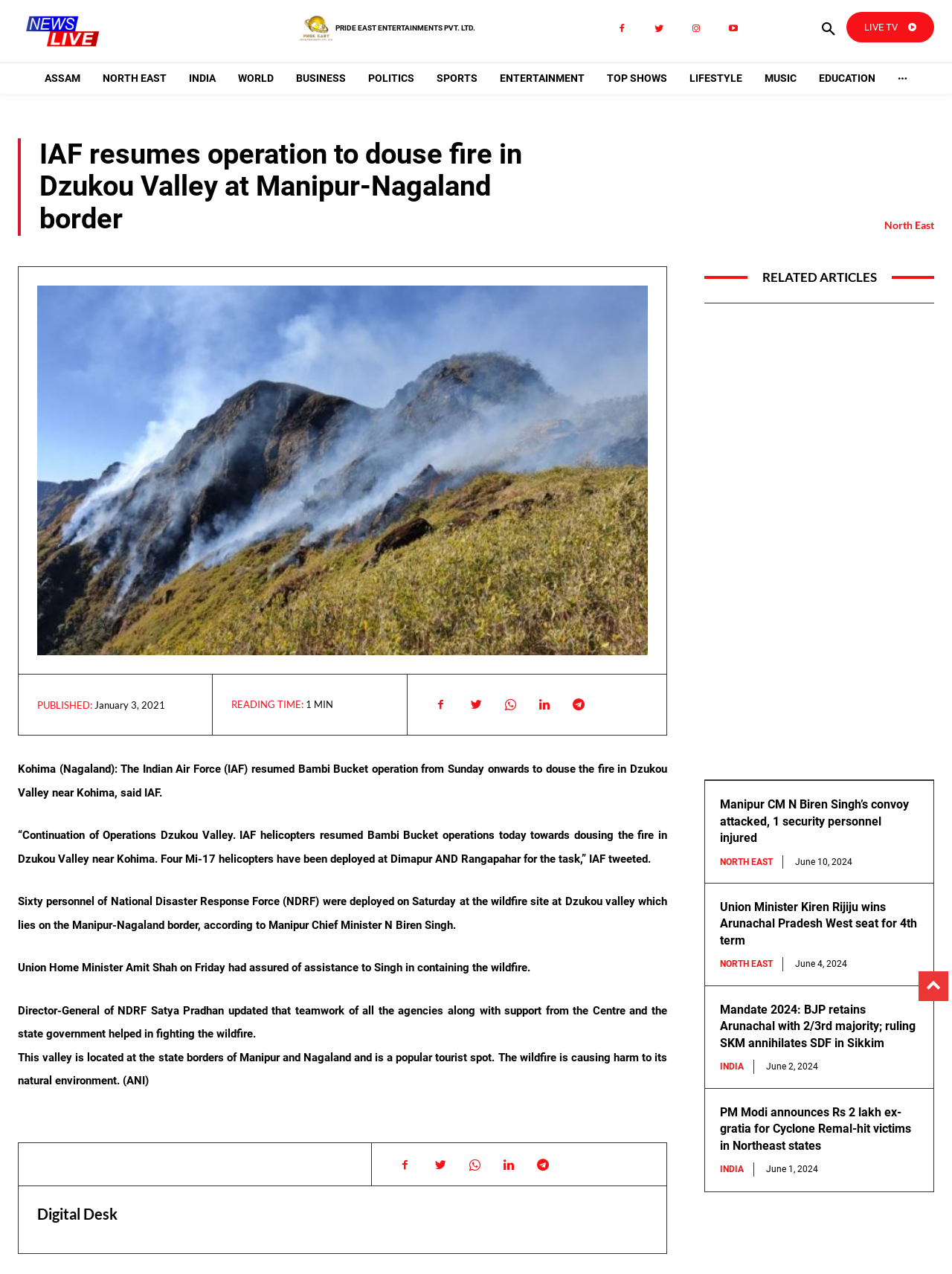Please determine the bounding box coordinates for the element that should be clicked to follow these instructions: "Click on the 'LIVE TV' link".

[0.889, 0.009, 0.981, 0.033]